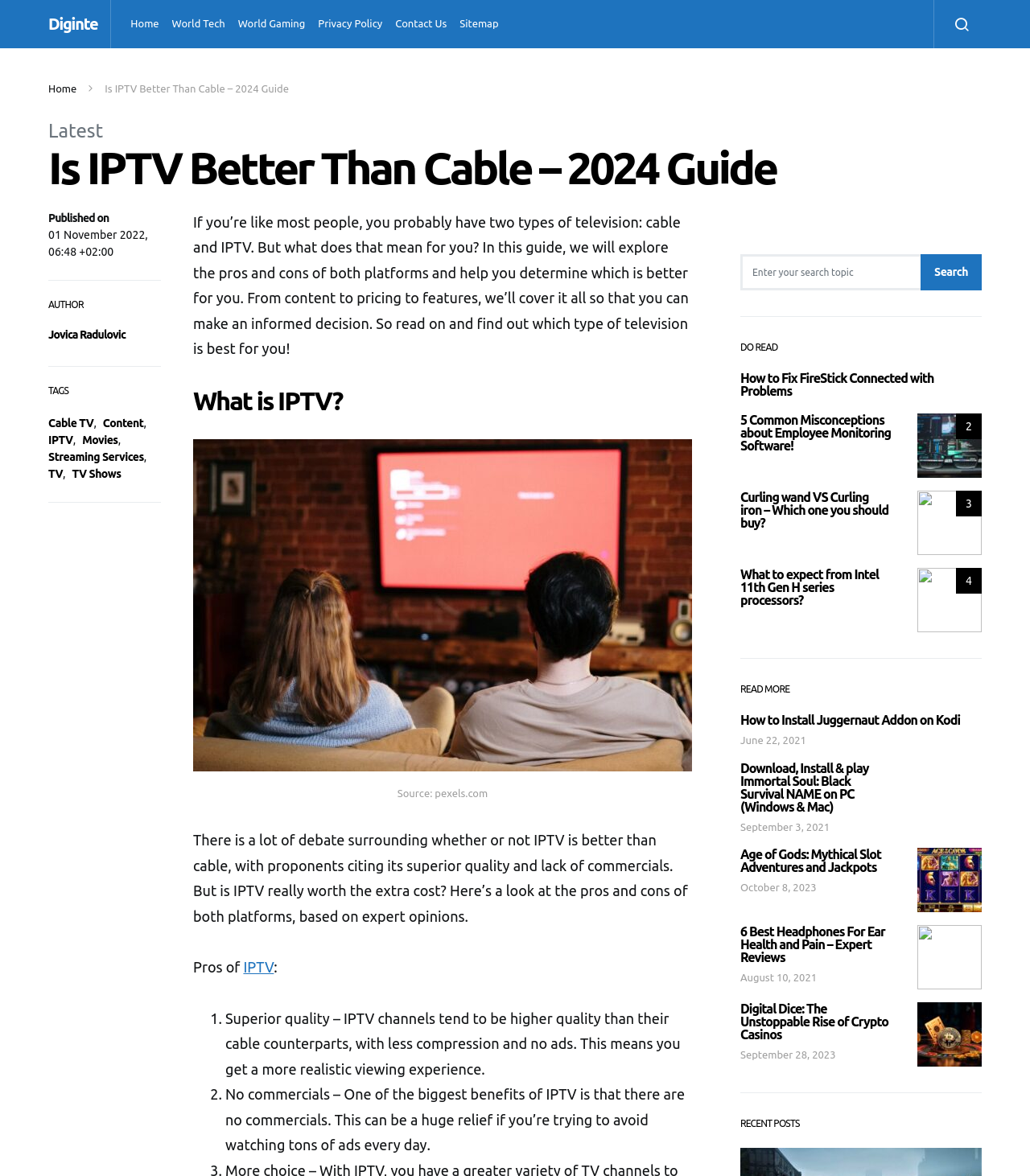Please look at the image and answer the question with a detailed explanation: What is the source of the image in the article?

I found the source of the image by looking at the figure element, which has a figcaption element with the text 'Source: pexels.com'.